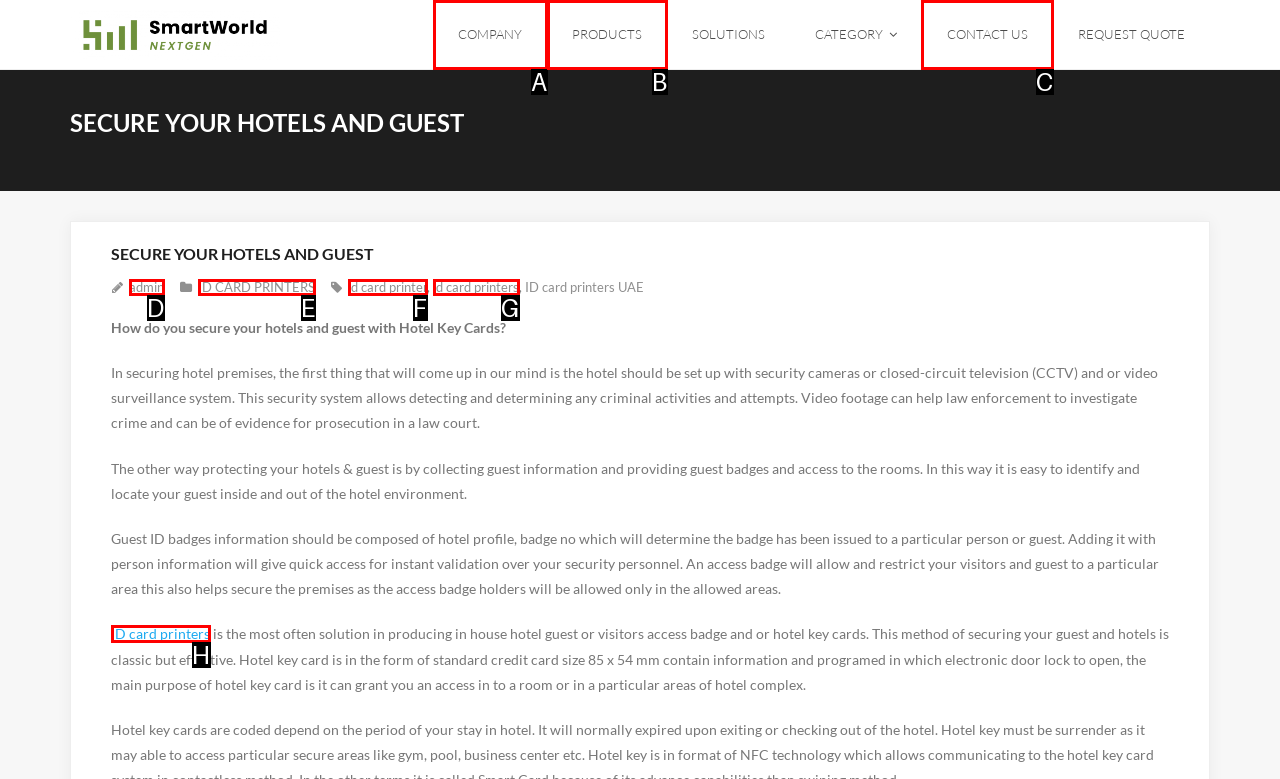Which lettered option should be clicked to achieve the task: Contact US? Choose from the given choices.

C